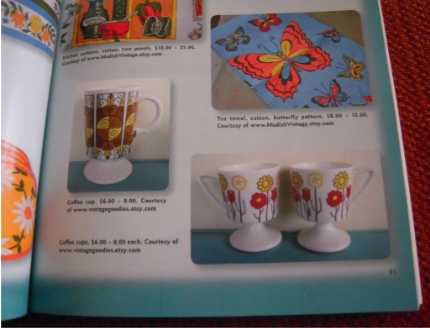Provide a comprehensive description of the image.

The image showcases a vibrant array of colorful items featured on a page from a catalog or magazine. At the top right, there is a beautifully patterned tea towel adorned with butterflies, available for $18.00 to $12.00, attributed to a shop known as "MuddsVintage." Adjacent to it, two charming coffee cups with floral designs sit on a pedestal base; they are priced at $6.00 each, courtesy of "vintageoodies.etsy.com." Below, a pair of similar yet distinct coffee cups, each showcasing a unique floral motif, are offered at $8.00 each, also from "vintageoodies.etsy.com." The background is a rich fabric, providing a warm contrast to the vibrant colors of the items displayed, emphasizing their artistic appeal and handmade charm.